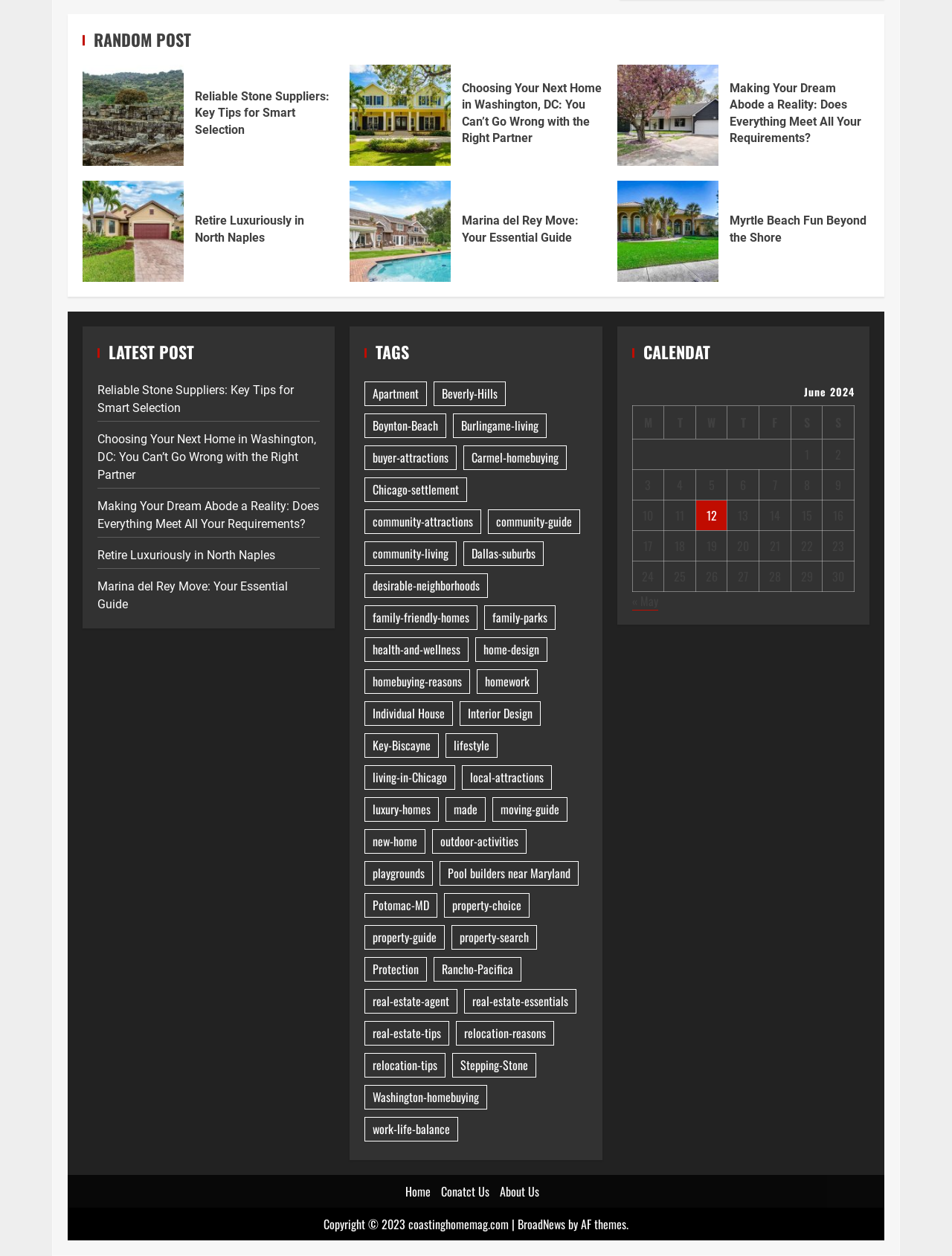Kindly determine the bounding box coordinates of the area that needs to be clicked to fulfill this instruction: "Check 'June 2024' calendar".

[0.664, 0.301, 0.898, 0.471]